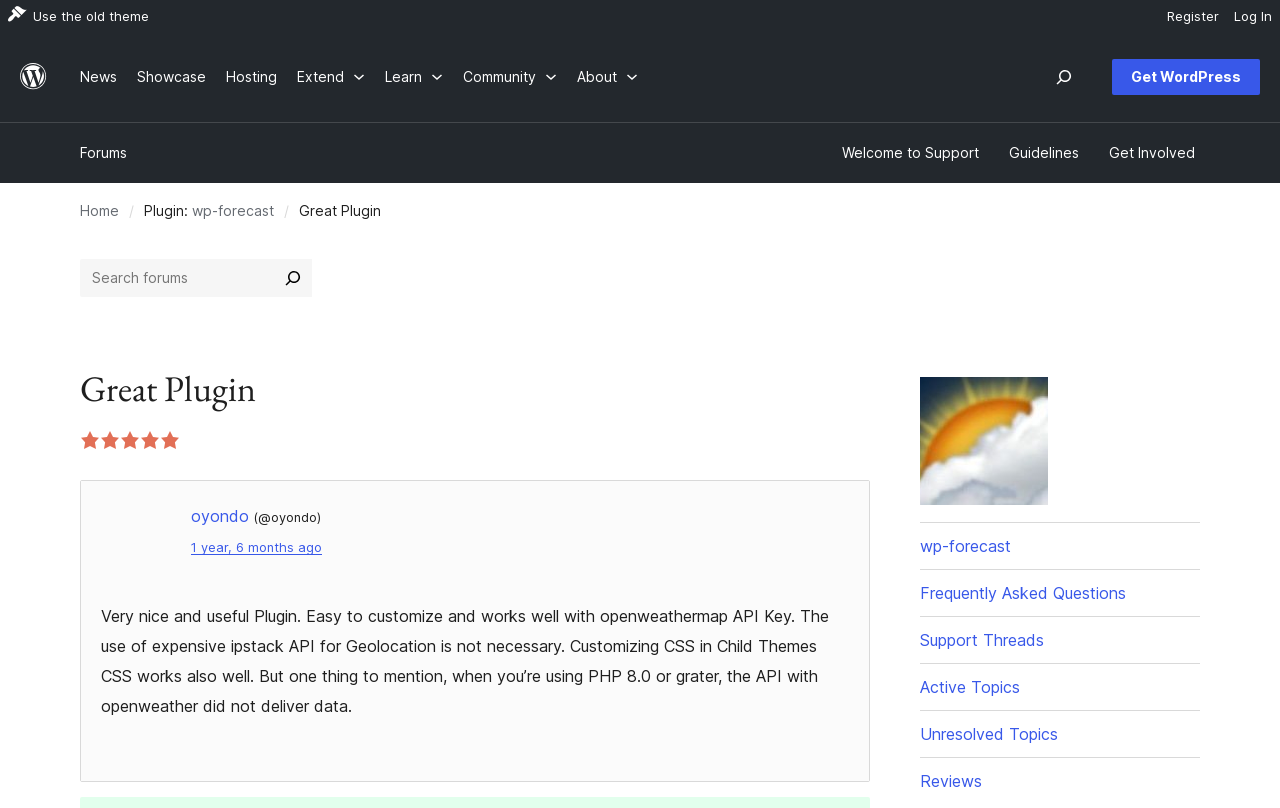Use a single word or phrase to answer this question: 
What is the API key used by the plugin?

openweathermap API Key